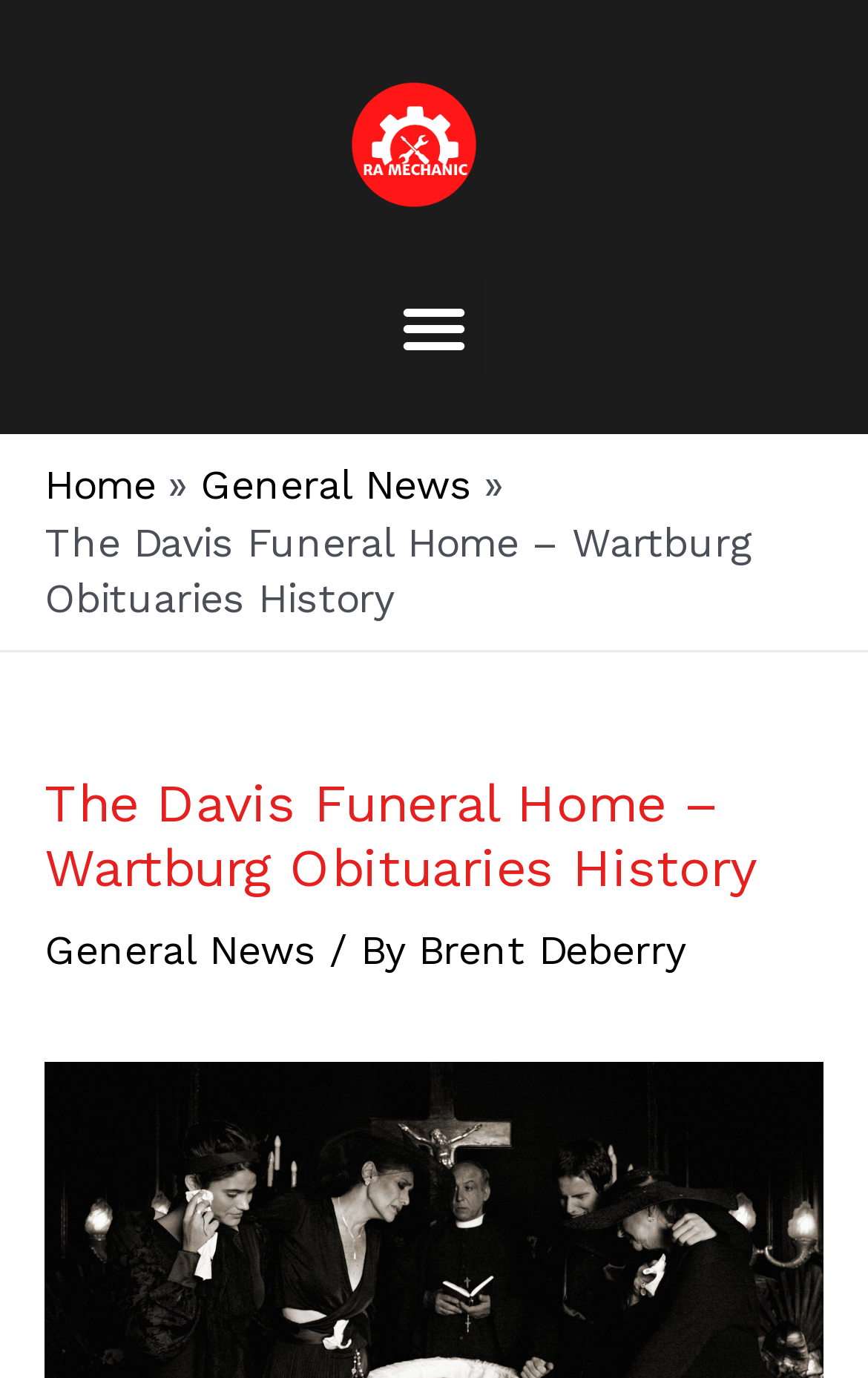Determine the bounding box coordinates of the UI element described below. Use the format (top-left x, top-left y, bottom-right x, bottom-right y) with floating point numbers between 0 and 1: Home

[0.051, 0.334, 0.179, 0.368]